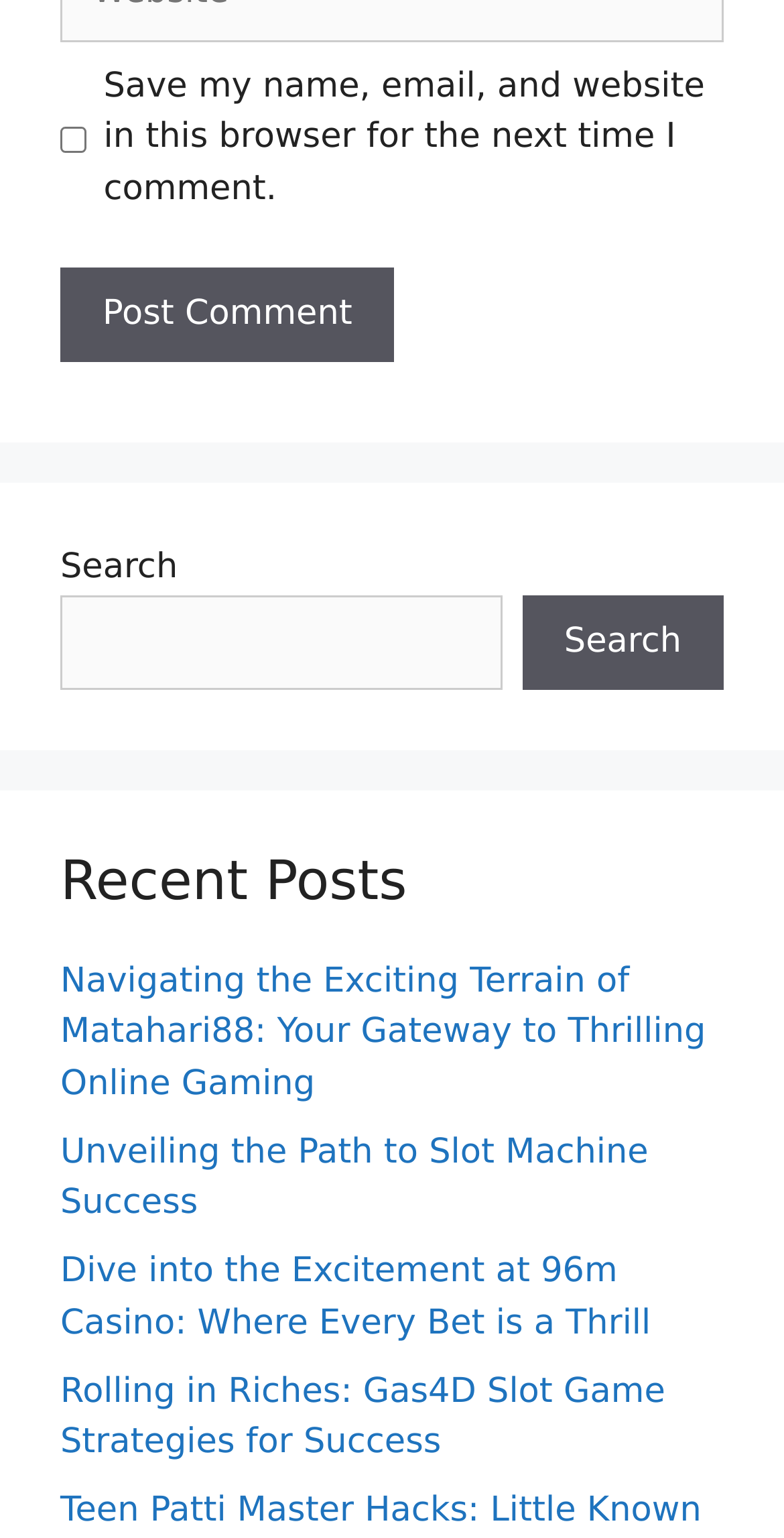Kindly provide the bounding box coordinates of the section you need to click on to fulfill the given instruction: "Check the checkbox to save your name and email".

[0.077, 0.082, 0.11, 0.099]